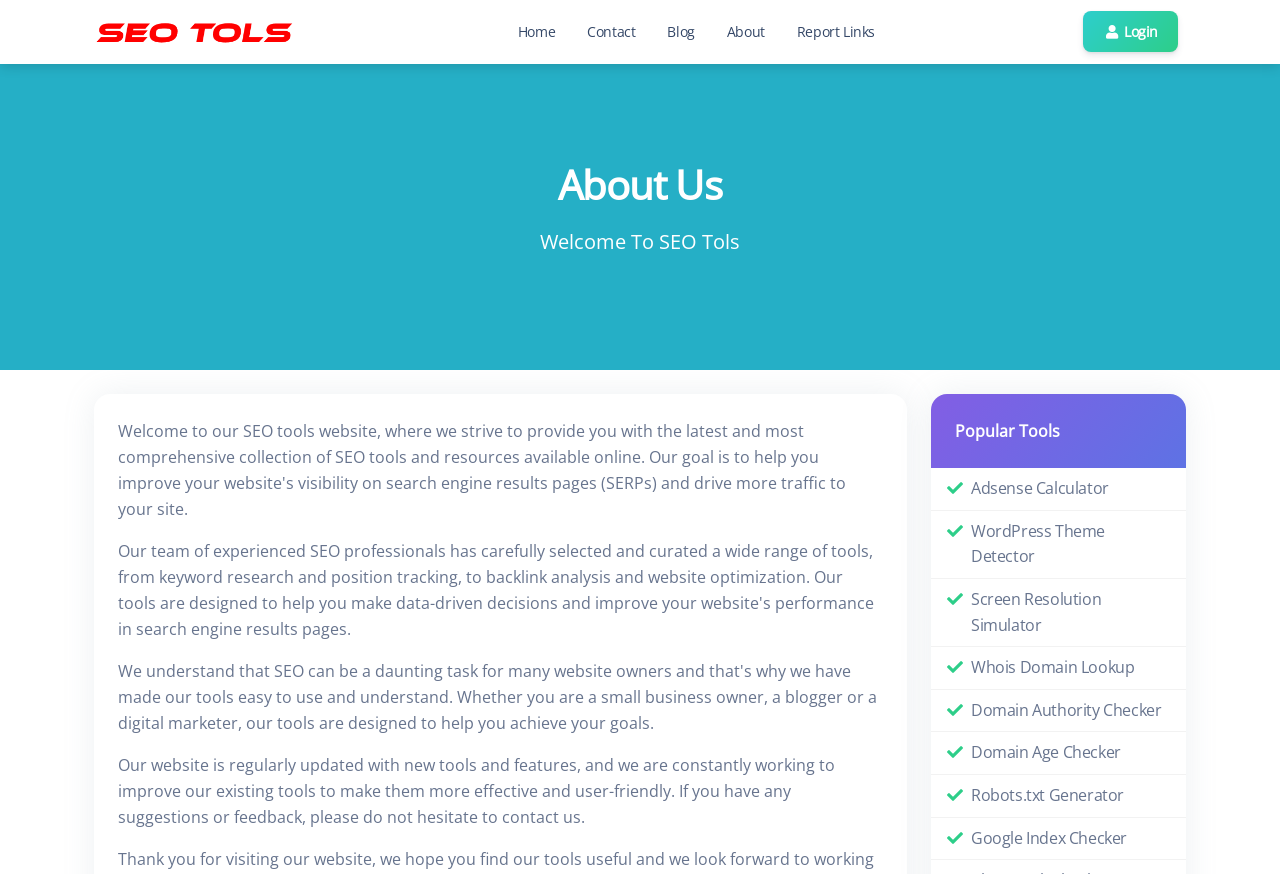Generate a comprehensive description of the webpage.

The webpage is about SEO Tools, with a prominent link at the top left corner titled "100% Free SEO Tools - Seotols.com" accompanied by an image. Below this, there is a navigation menu with links to "Home", "Contact", "Blog", "About", "Report Links", and a login button.

The main content of the page is divided into sections. The first section has a heading "About Us" and a subheading "Welcome To SEO Tols". Below this, there is a paragraph of text describing the website's updates and features, and an invitation to contact the team for suggestions or feedback.

Further down, there is a section titled "Popular Tools" with a list of 7 links to various SEO tools, including "Adsense Calculator", "WordPress Theme Detector", "Screen Resolution Simulator", "Whois Domain Lookup", "Domain Authority Checker", "Domain Age Checker", and "Robots.txt Generator". These links are arranged vertically, one below the other, and take up most of the page's content area.